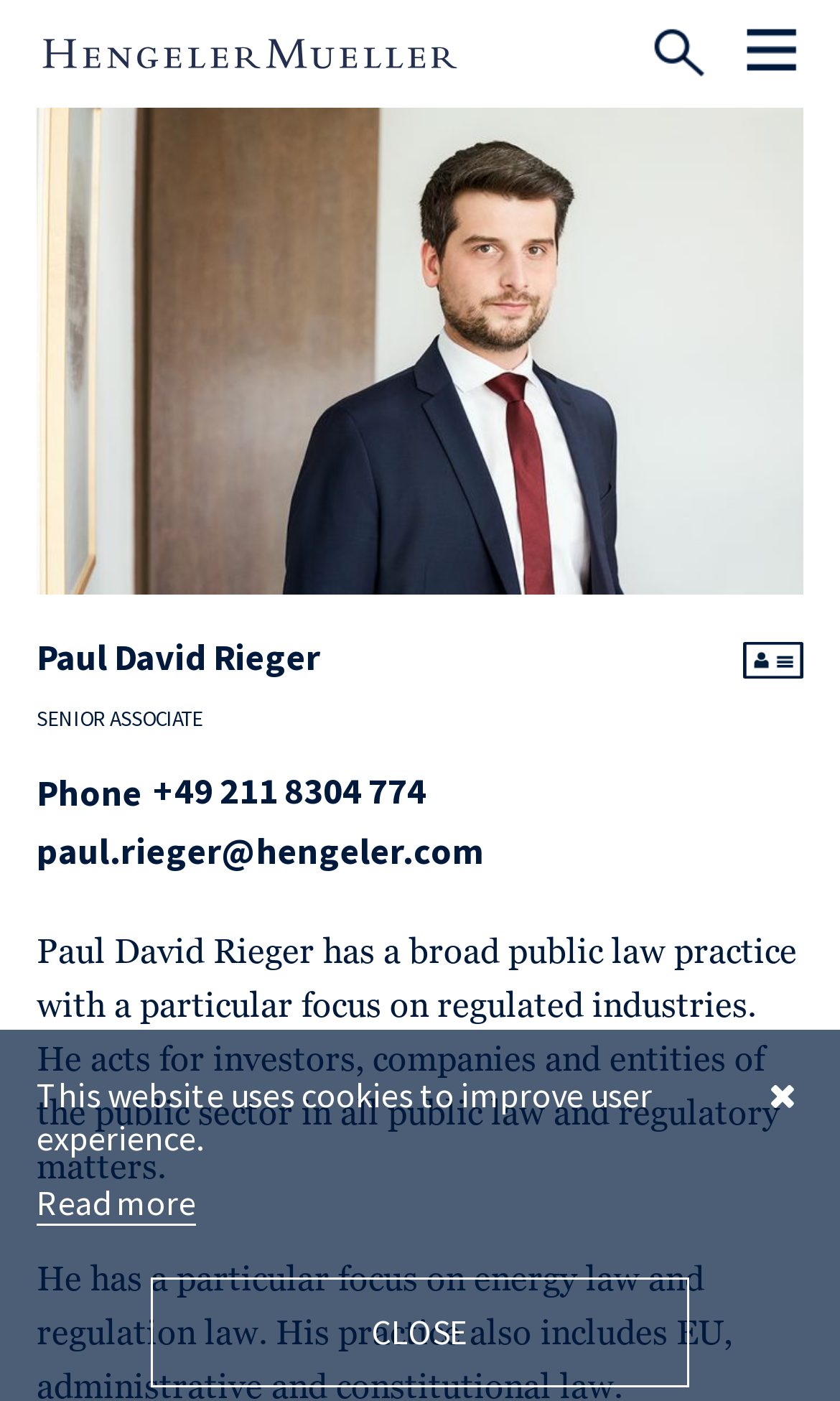Determine the bounding box coordinates in the format (top-left x, top-left y, bottom-right x, bottom-right y). Ensure all values are floating point numbers between 0 and 1. Identify the bounding box of the UI element described by: paul.rieger@hengeler.com

[0.044, 0.59, 0.956, 0.624]